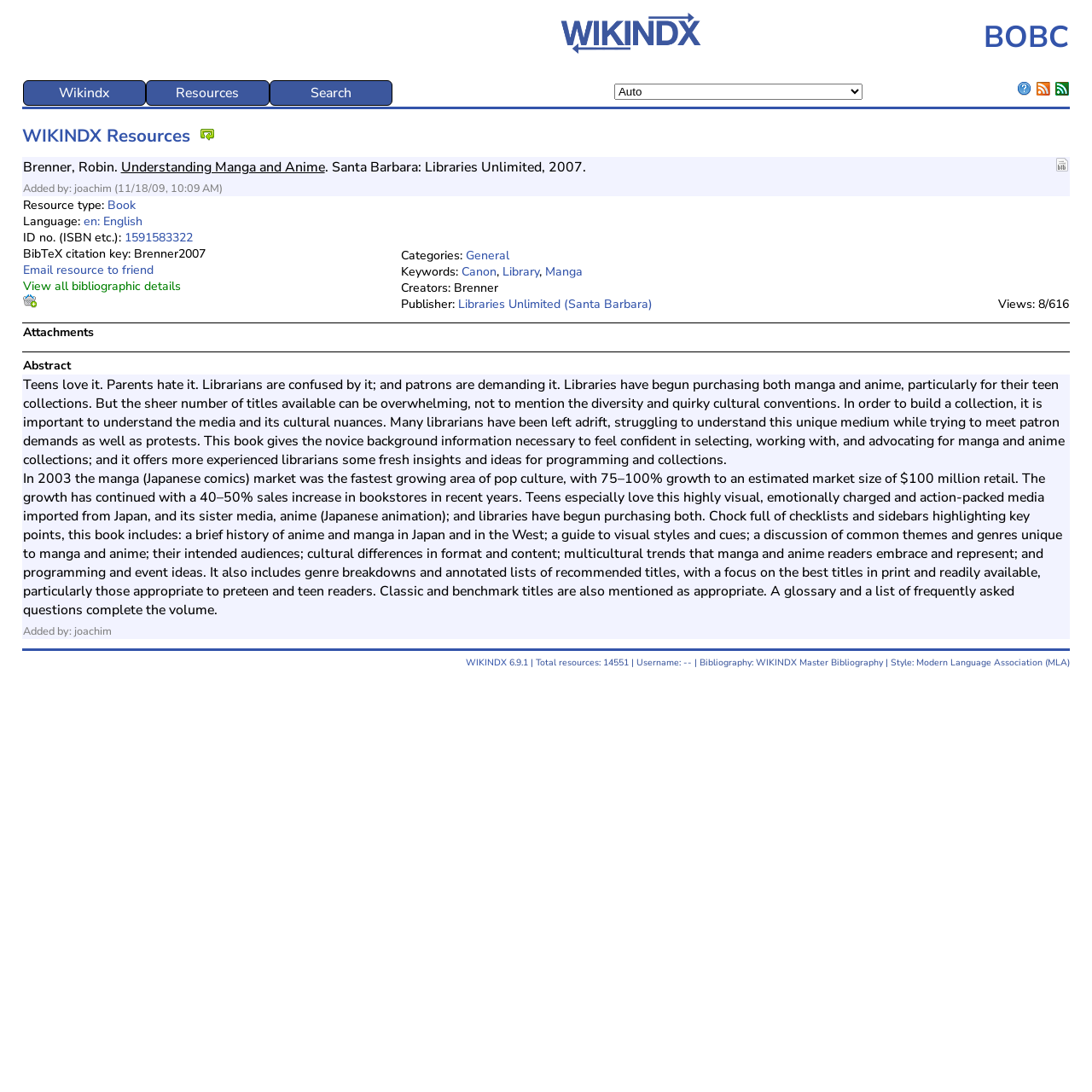What is the language of the book?
Please utilize the information in the image to give a detailed response to the question.

The language of the book is 'en: English' which is obtained from the link element with text 'en: English' in the 'LayoutTableCell' element.